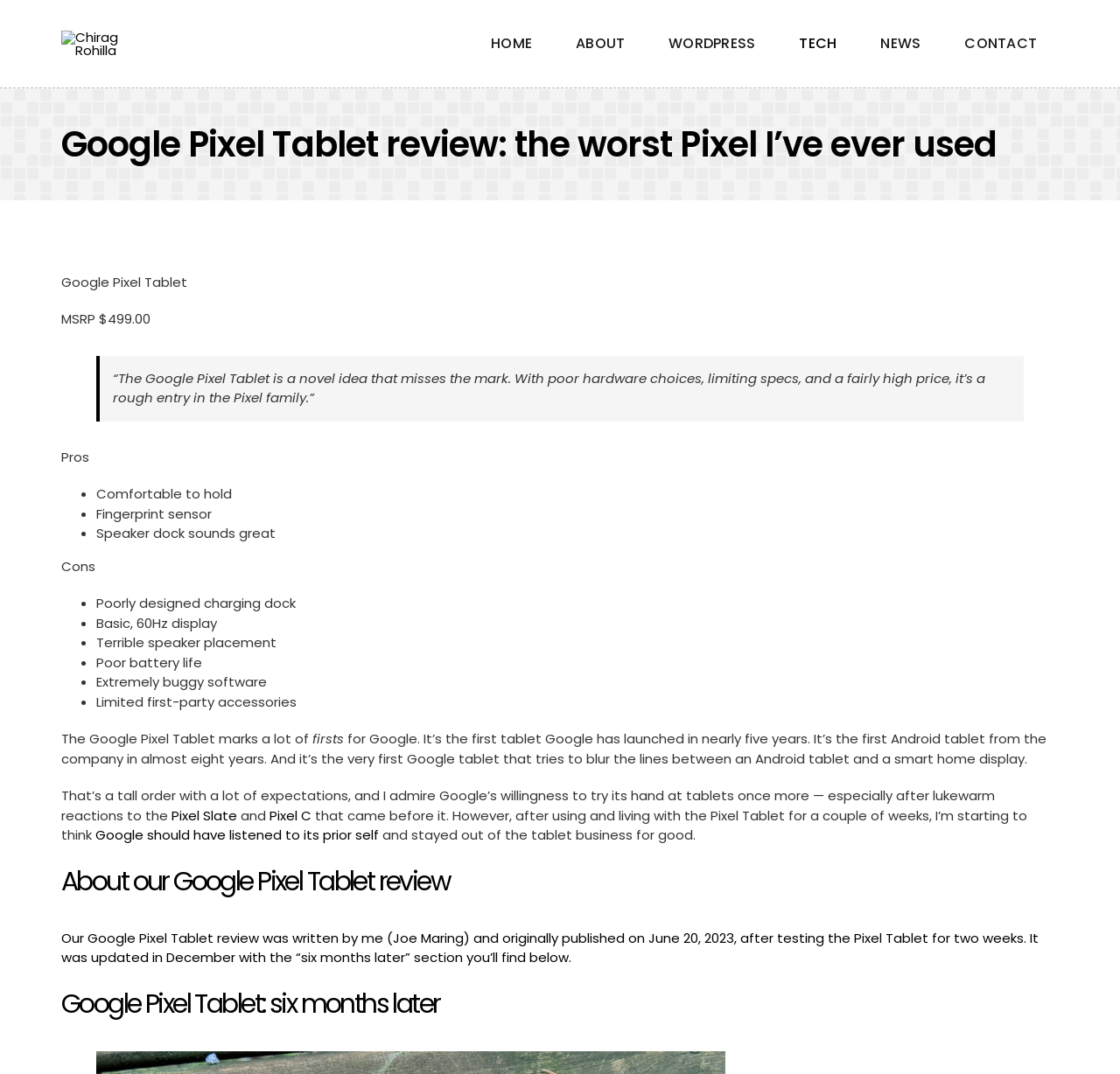Please determine the bounding box coordinates of the element to click on in order to accomplish the following task: "Click the link to read more about Pixel Slate". Ensure the coordinates are four float numbers ranging from 0 to 1, i.e., [left, top, right, bottom].

[0.153, 0.75, 0.212, 0.768]